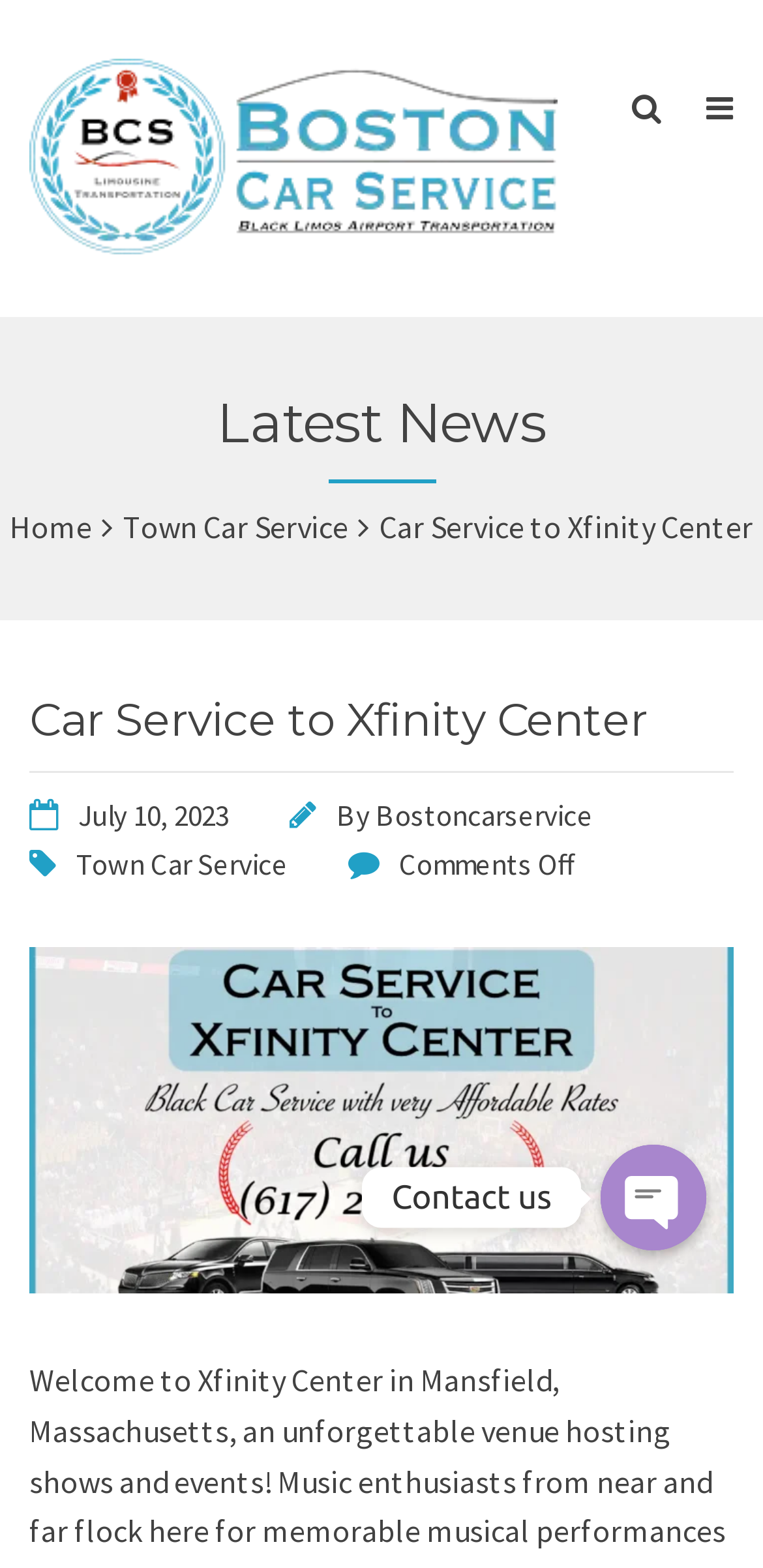Identify the bounding box coordinates for the region to click in order to carry out this instruction: "Call now". Provide the coordinates using four float numbers between 0 and 1, formatted as [left, top, right, bottom].

[0.787, 0.73, 0.926, 0.797]